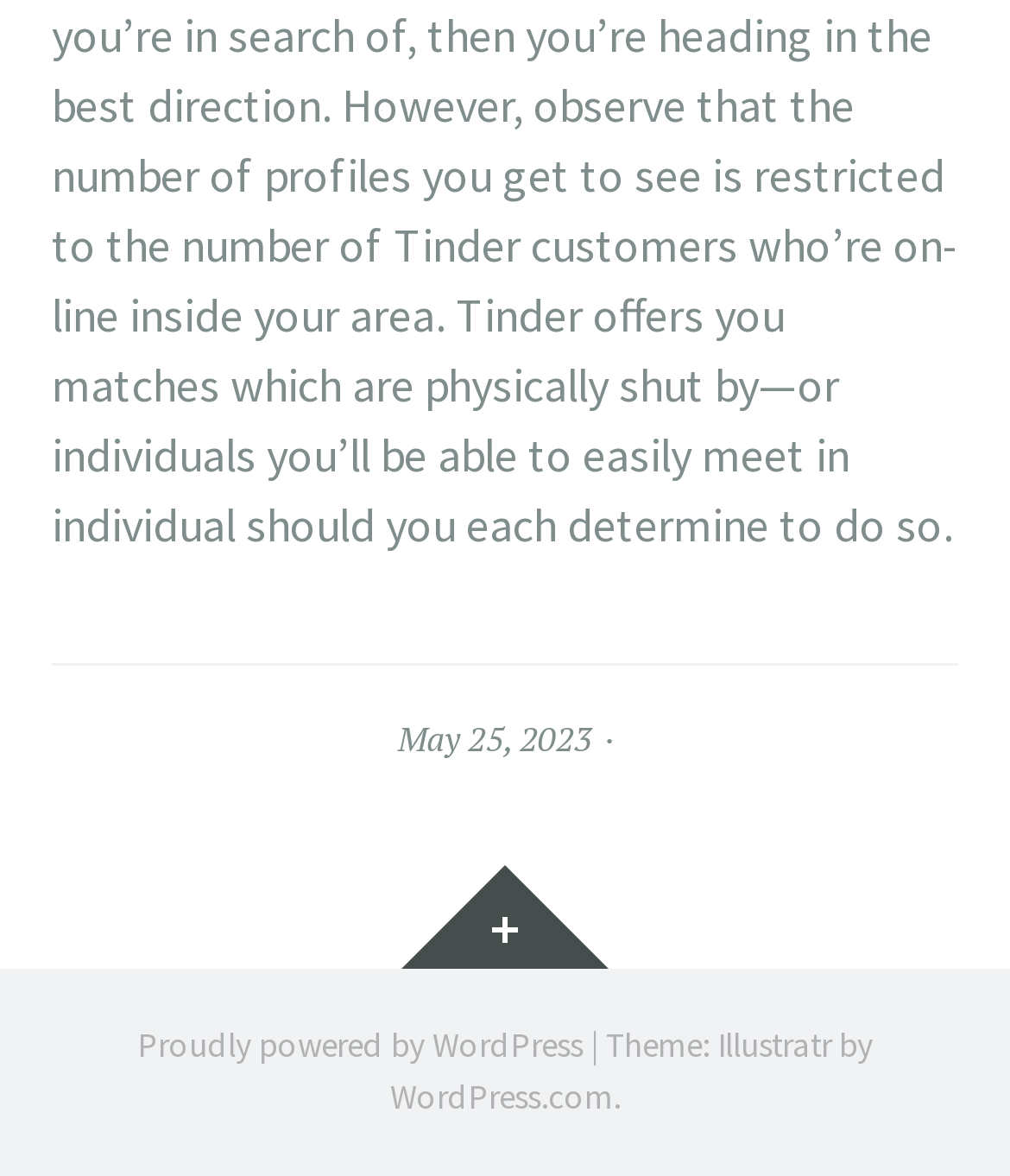What character separates the powered by text and the theme text?
Respond to the question with a well-detailed and thorough answer.

I found a character separating the 'Proudly powered by WordPress' text and the 'Theme: Illustratr by' text, which is a vertical bar '|'. This character is located at the bottom of the page, indicated by the bounding box coordinates [0.585, 0.871, 0.6, 0.908].